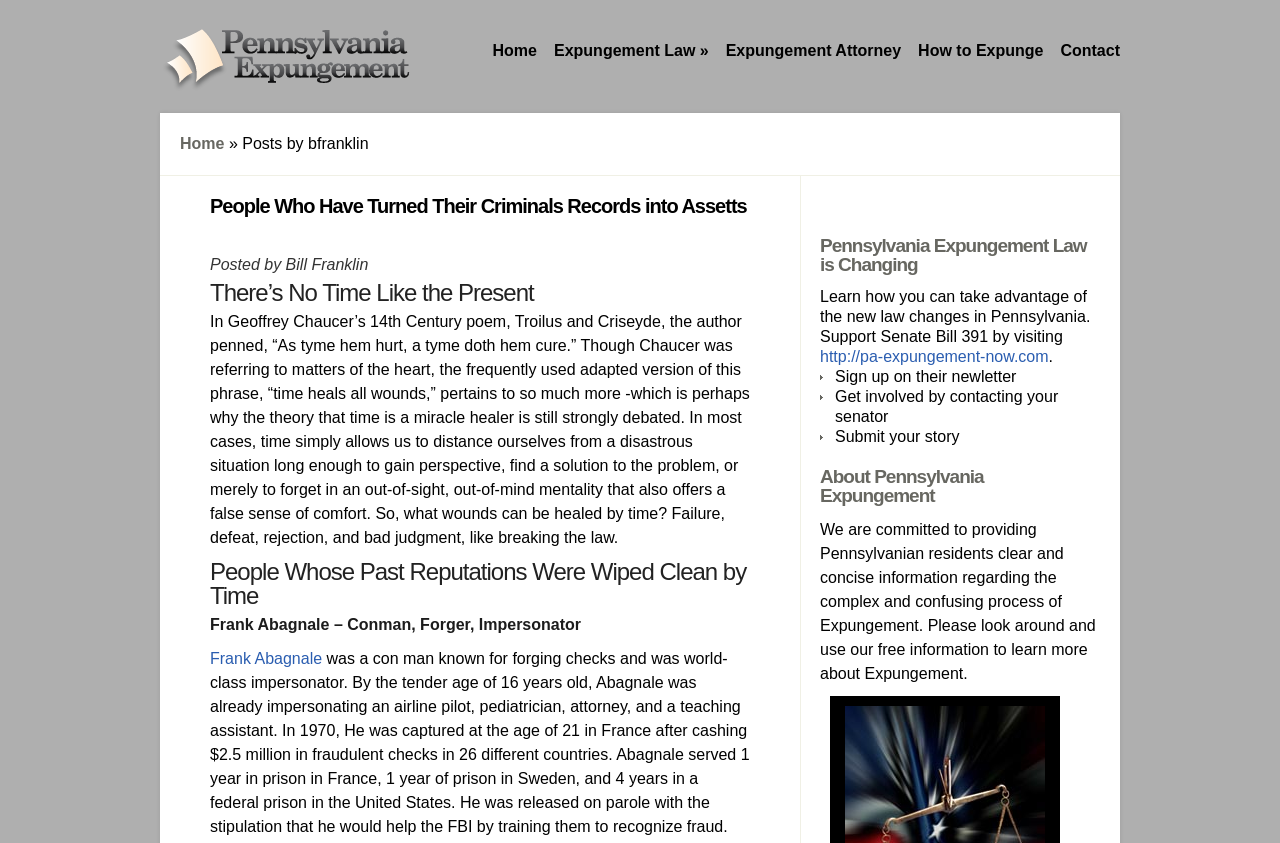Please give a one-word or short phrase response to the following question: 
What is the name of the attorney?

Bill Franklin